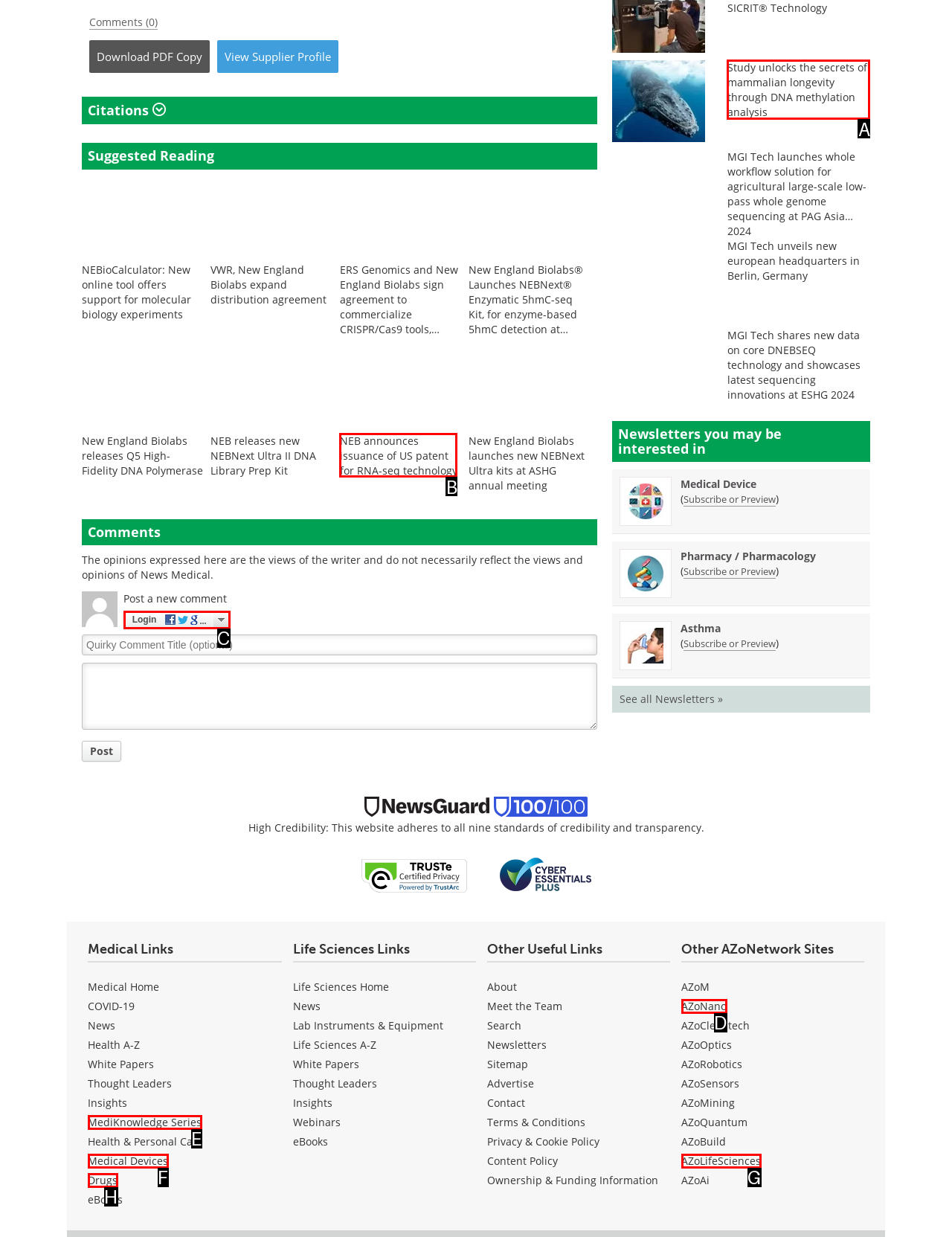Select the HTML element that corresponds to the description: Sample Page. Answer with the letter of the matching option directly from the choices given.

None